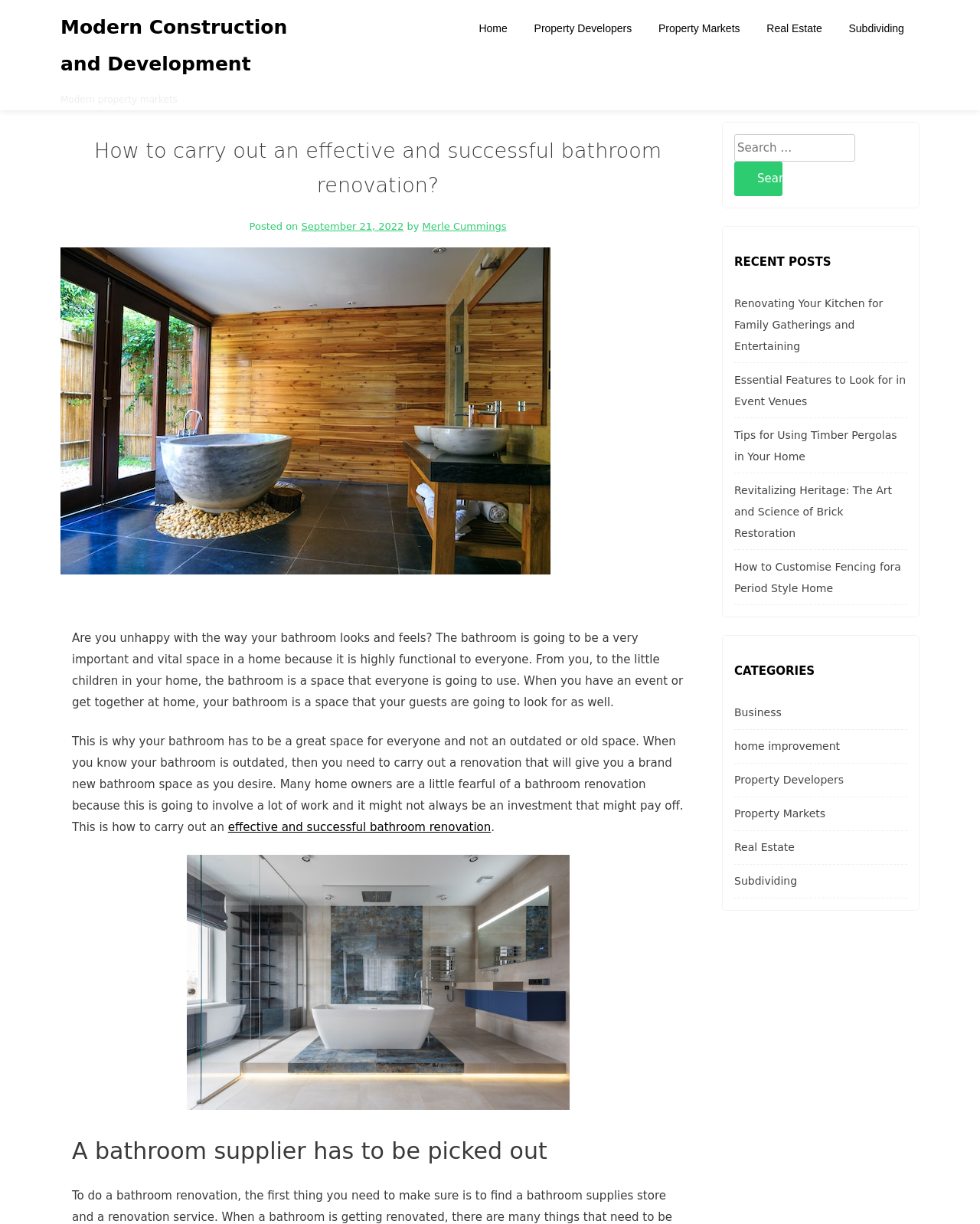Kindly respond to the following question with a single word or a brief phrase: 
Who is the author of this article?

Merle Cummings